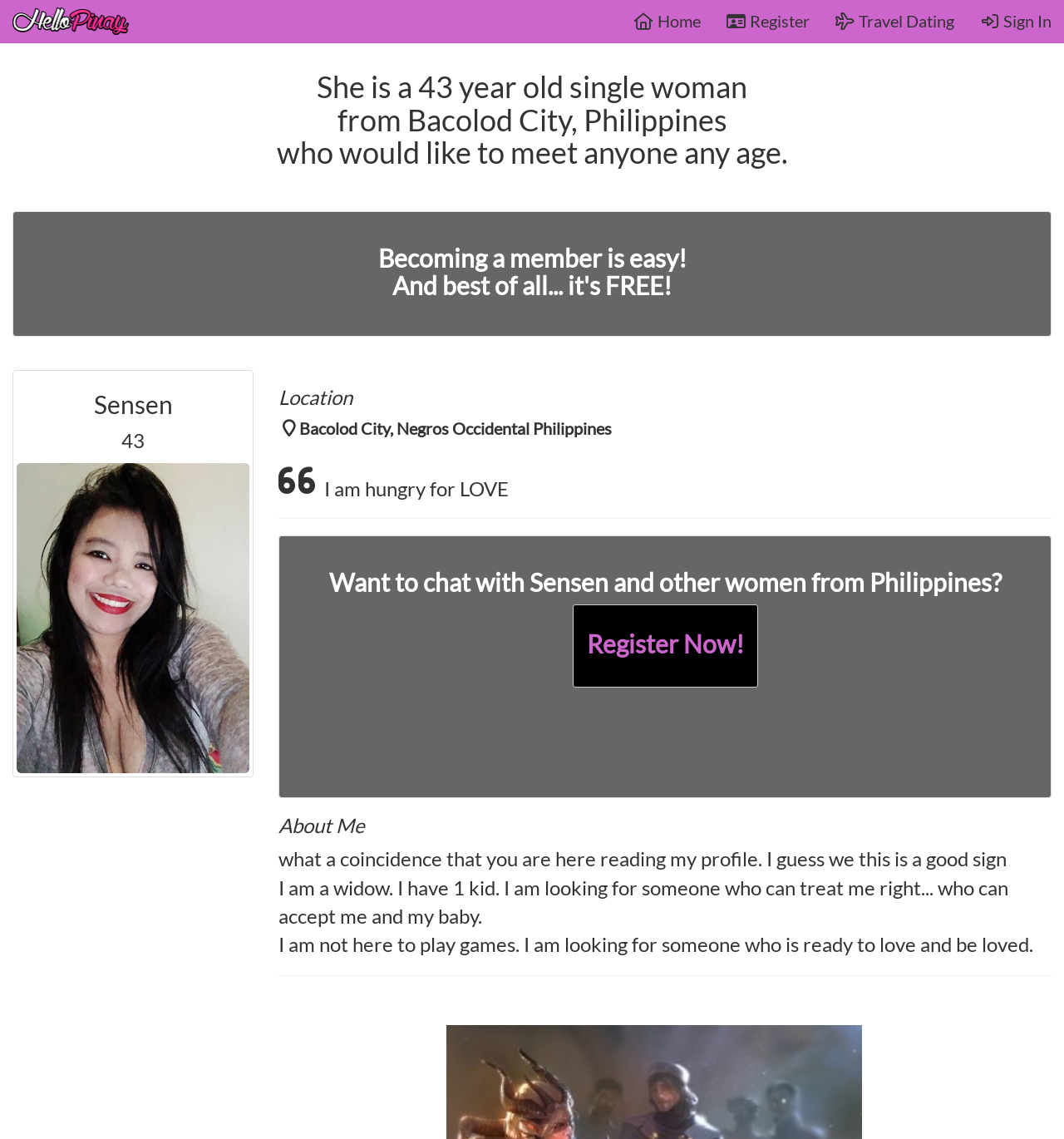Respond concisely with one word or phrase to the following query:
Where is Sensen from?

Bacolod City, Negros Occidental Philippines